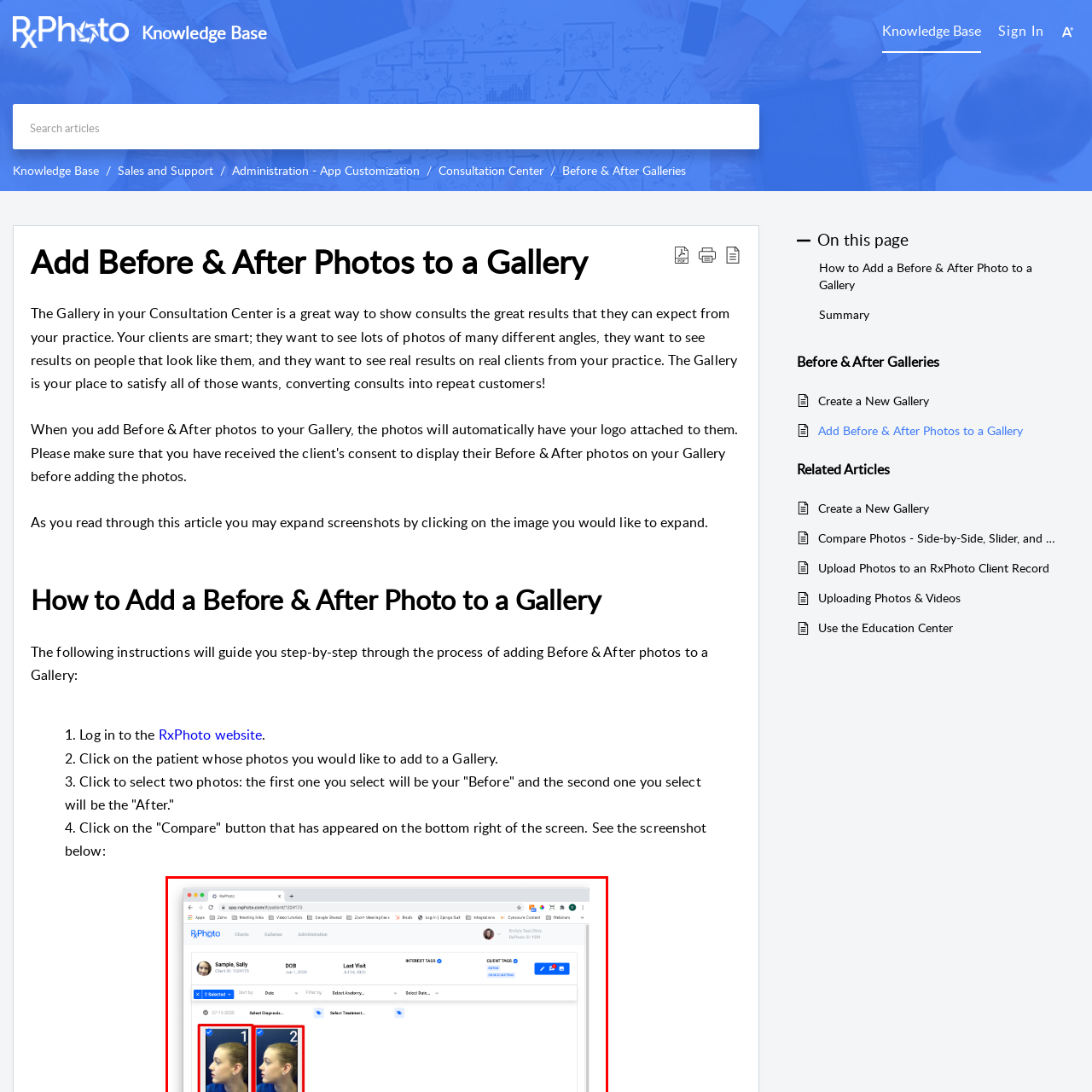What is the function of the filters in the interface?
Observe the image part marked by the red bounding box and give a detailed answer to the question.

The filters visible in the interface are used for sorting and selecting diagnoses or treatments, enabling practitioners to quickly and easily organize and access relevant patient information.